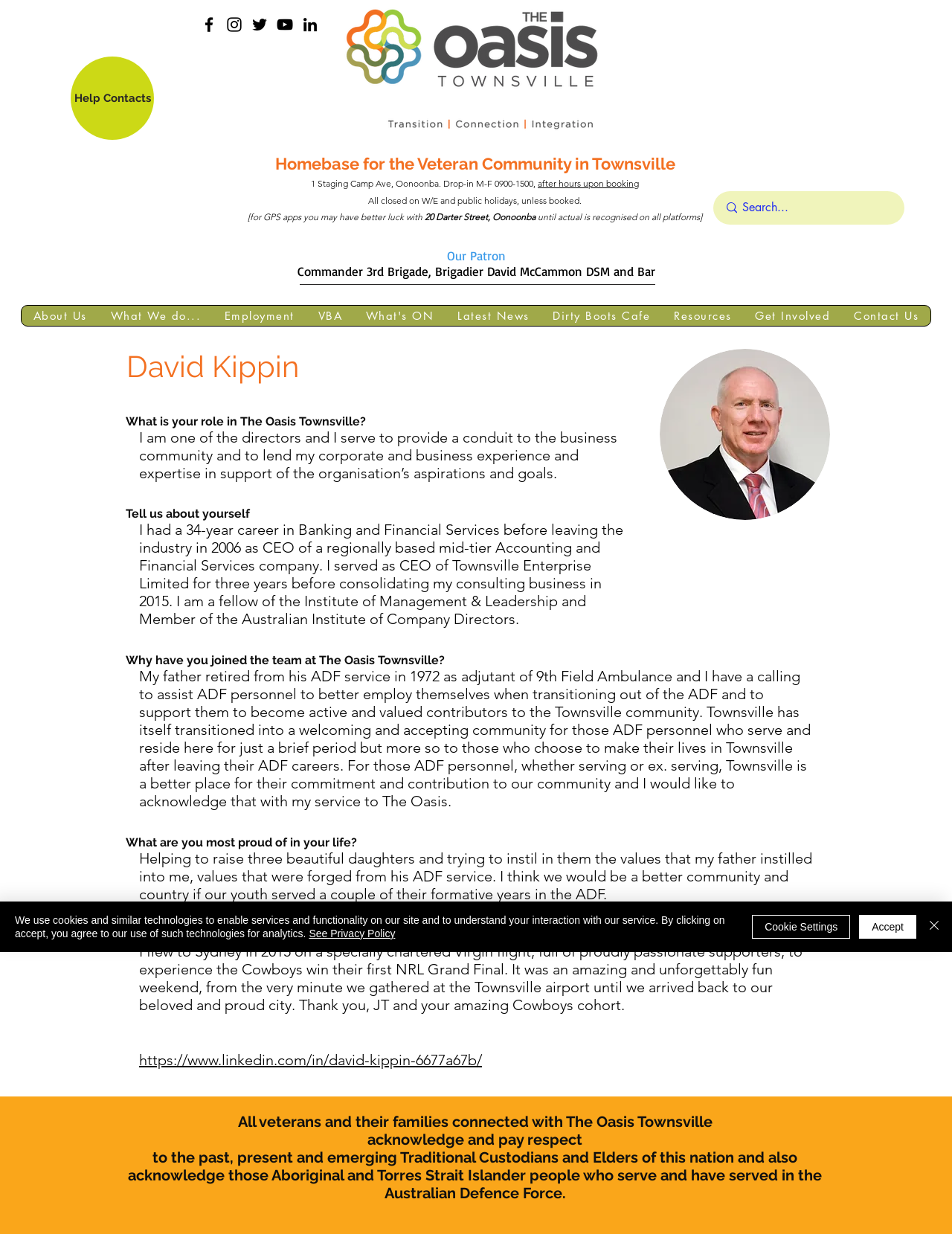Identify the bounding box coordinates for the element you need to click to achieve the following task: "Read about David Kippin". Provide the bounding box coordinates as four float numbers between 0 and 1, in the form [left, top, right, bottom].

[0.133, 0.283, 0.673, 0.311]